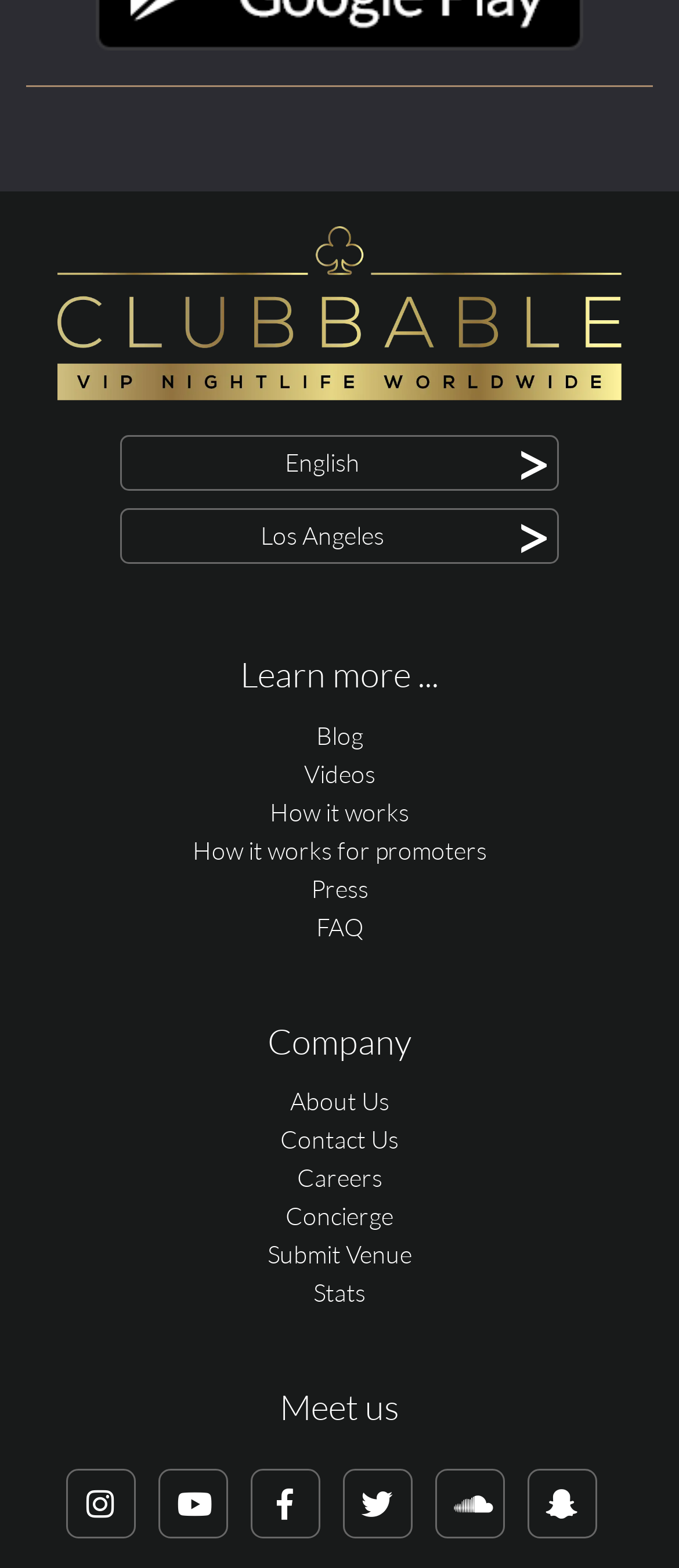What is the last link in the footer section?
Could you answer the question in a detailed manner, providing as much information as possible?

The last link in the footer section is 'Intro', which is located at the bottom of the webpage and is part of the content info section.